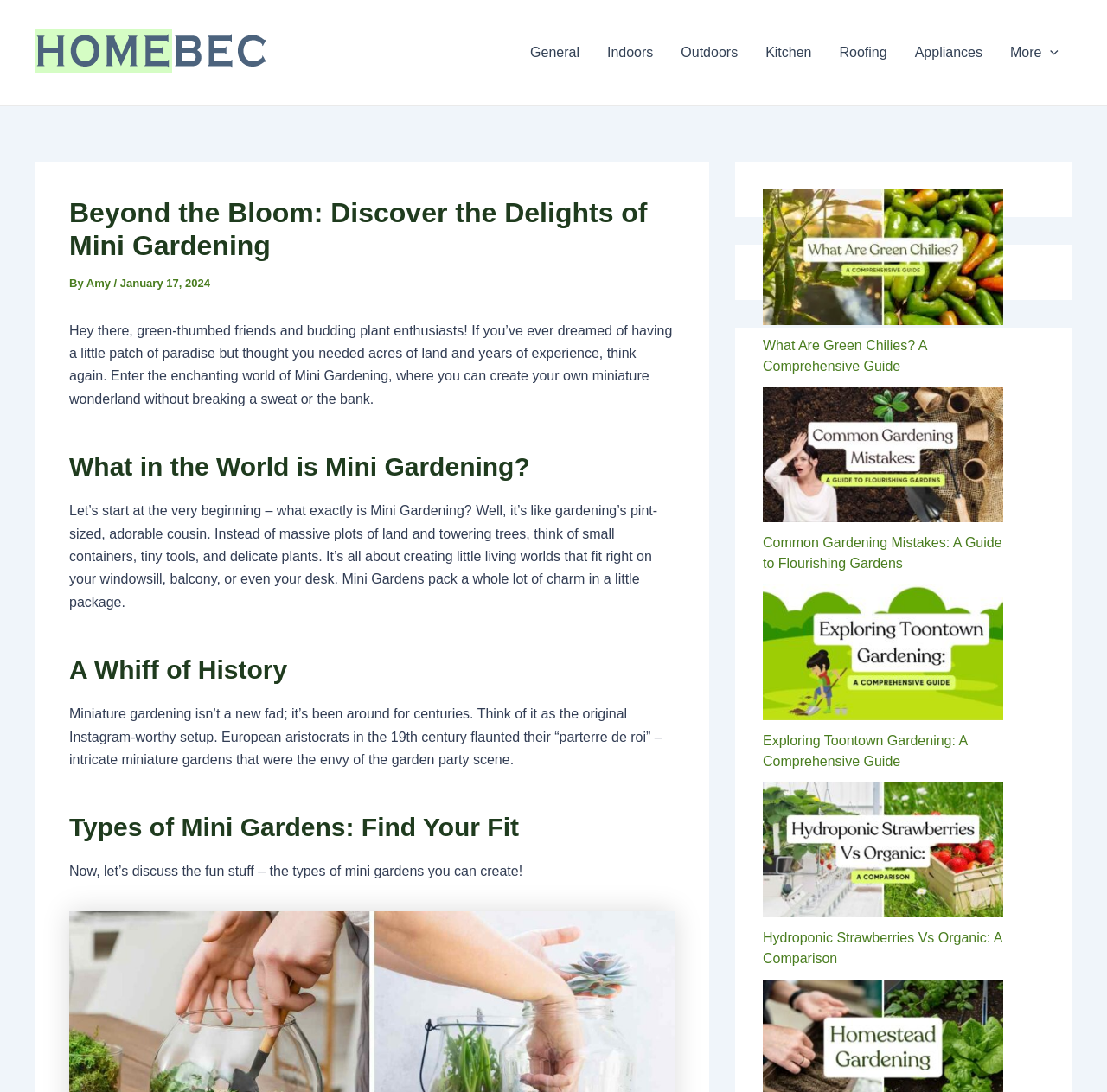What is the main topic of this webpage?
Use the information from the image to give a detailed answer to the question.

Based on the webpage content, I can see that the main topic is Mini Gardening, which is discussed in various sections, including its definition, history, and types.